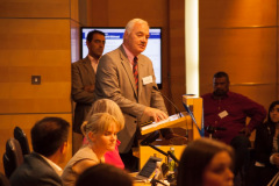Using the details in the image, give a detailed response to the question below:
What is displayed on the monitor behind the speaker?

Behind the speaker, I see a monitor, and it appears to be displaying information that is relevant to the presentation, which implies that the event is focused on sharing knowledge or ideas.